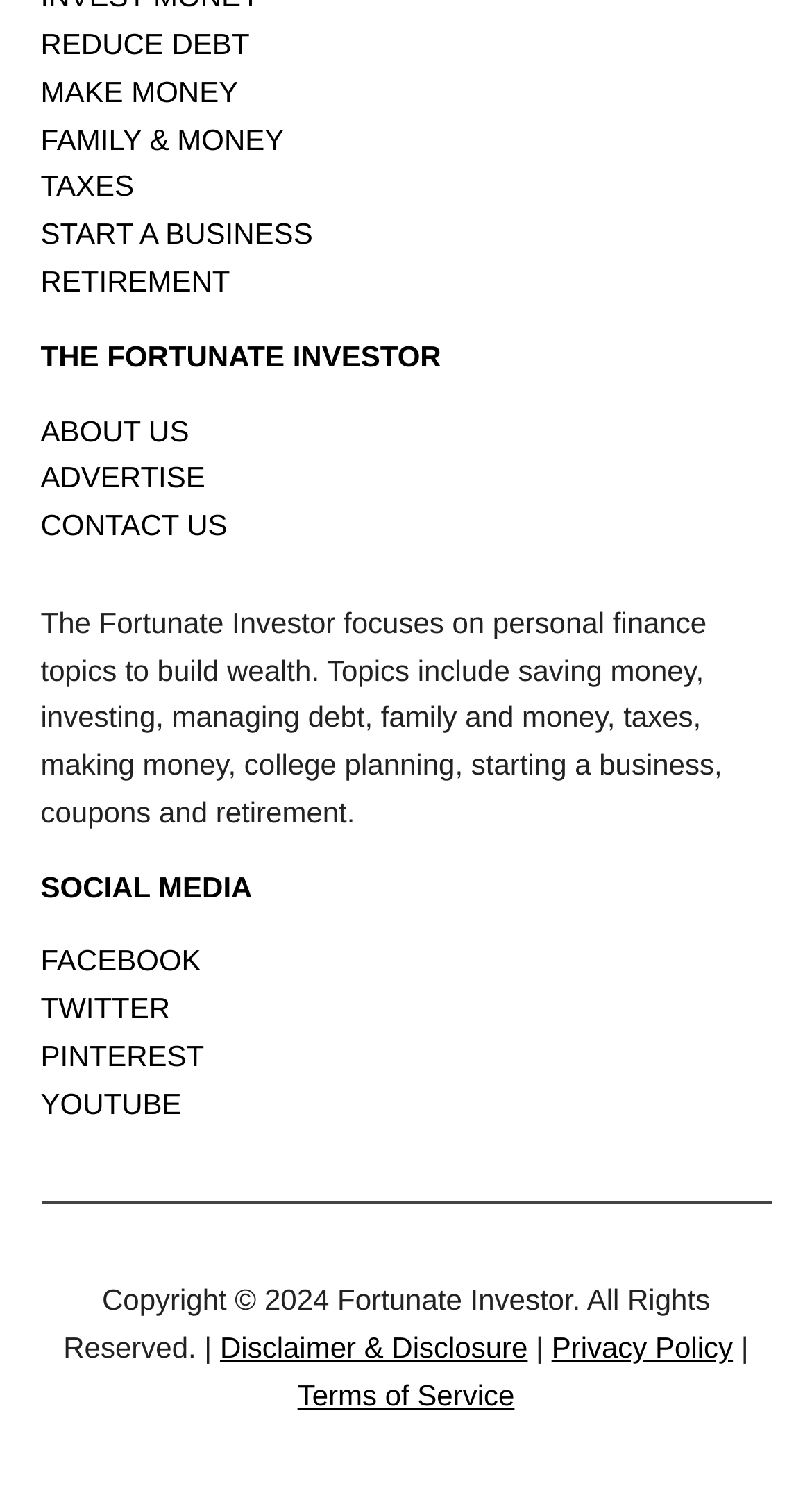Can you give a comprehensive explanation to the question given the content of the image?
What is the main topic of this website?

Based on the links and text on the webpage, it appears that the main topic of this website is personal finance, covering subtopics such as saving money, investing, managing debt, family and money, taxes, making money, college planning, starting a business, coupons, and retirement.